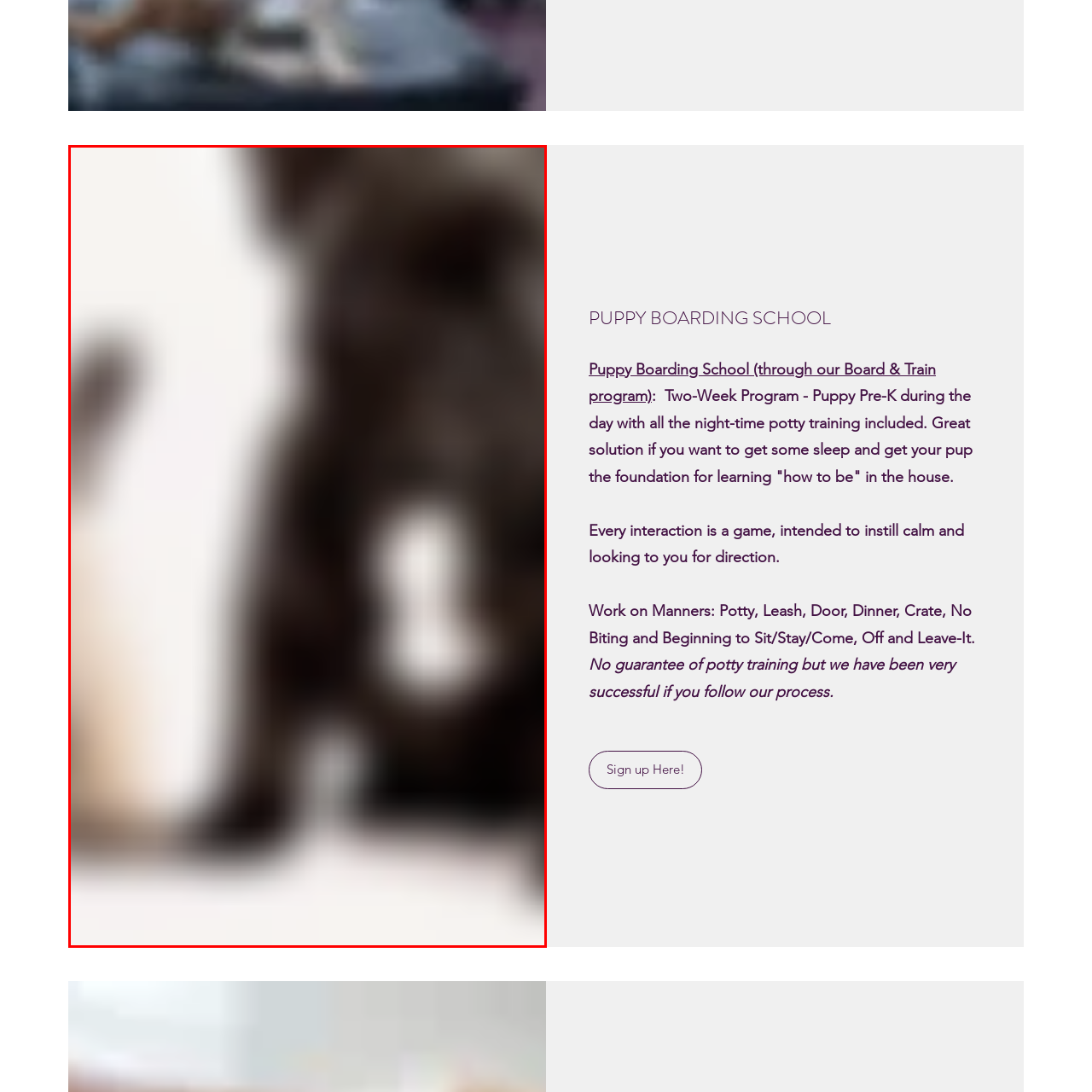How many dogs are in the image?  
Concentrate on the image marked with the red box and respond with a detailed answer that is fully based on the content of the image.

The caption describes the image as featuring two adorable French Bulldogs, one with a darker coat and the other with a lighter-colored coat, showcasing their close proximity and bond.